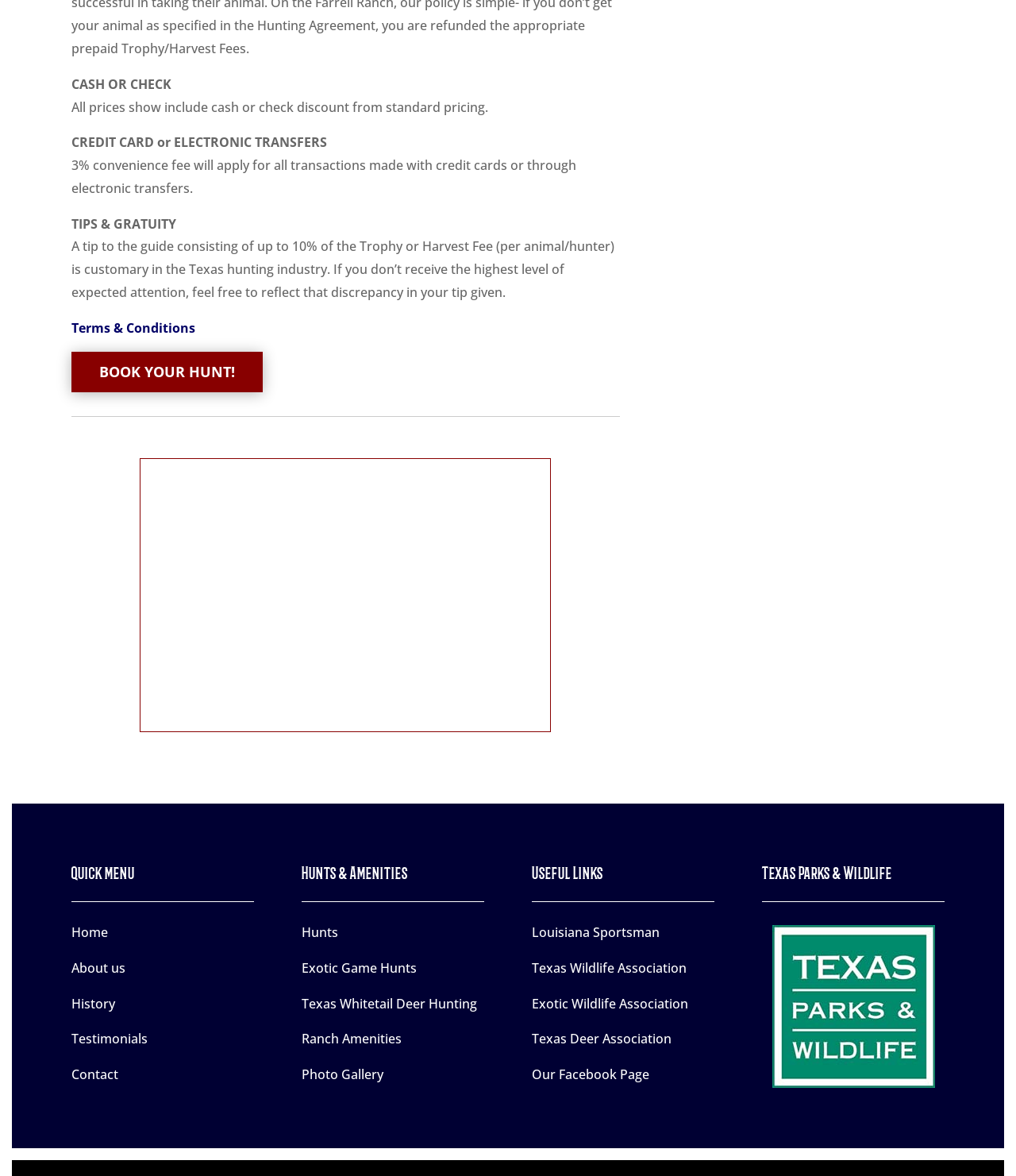Please identify the bounding box coordinates of the region to click in order to complete the task: "Click on BOOK YOUR HUNT!". The coordinates must be four float numbers between 0 and 1, specified as [left, top, right, bottom].

[0.07, 0.299, 0.259, 0.334]